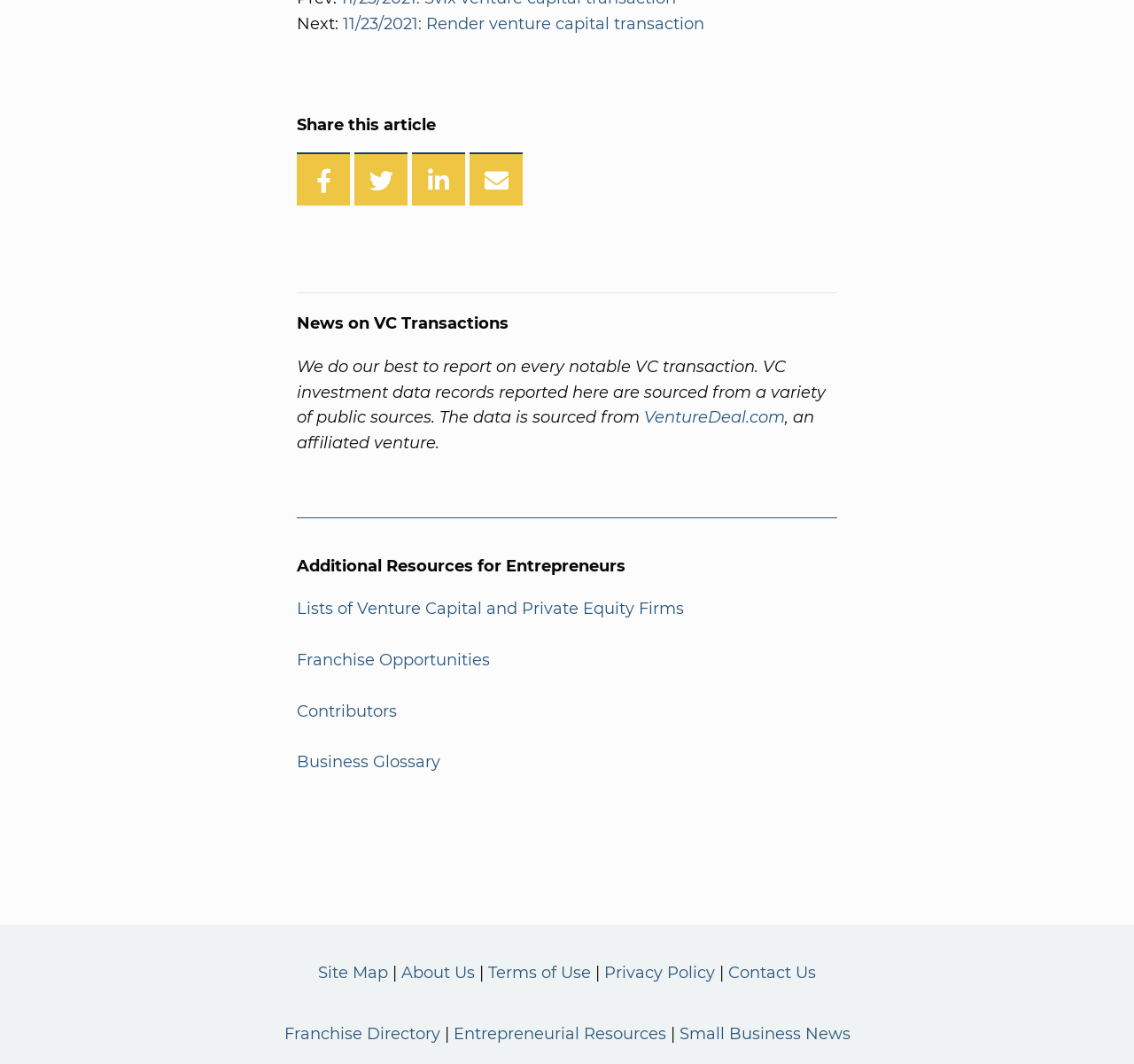Please mark the bounding box coordinates of the area that should be clicked to carry out the instruction: "Share this article on Facebook".

[0.262, 0.143, 0.309, 0.193]